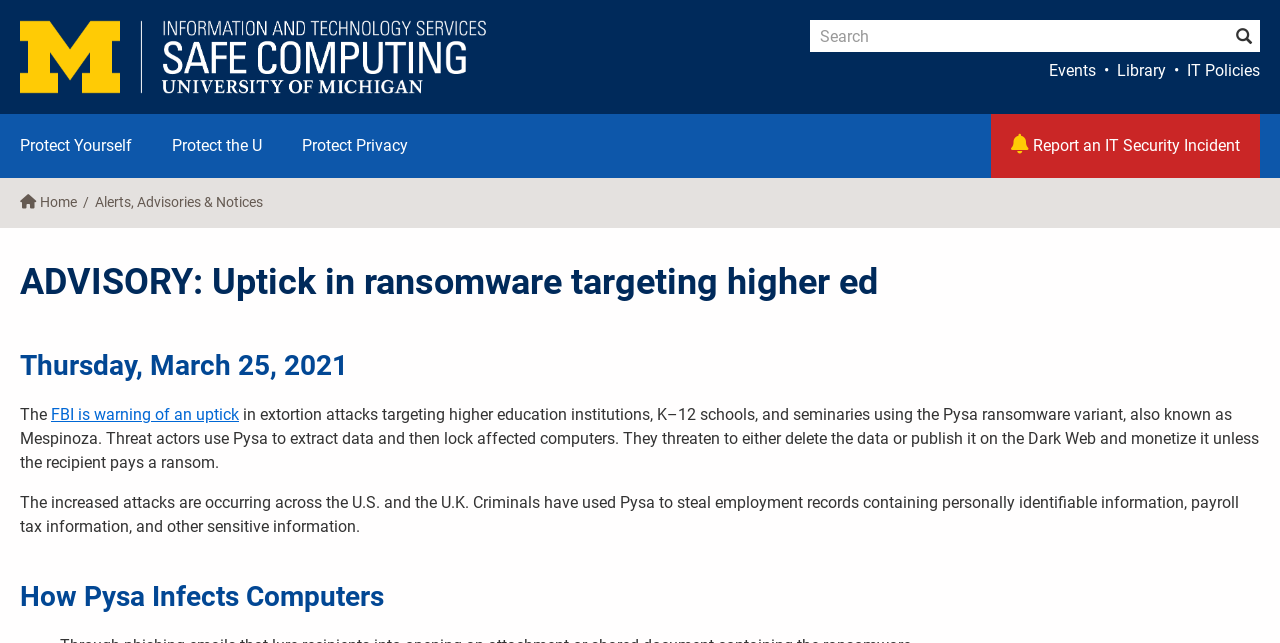Given the description of a UI element: "Protect Privacy", identify the bounding box coordinates of the matching element in the webpage screenshot.

[0.22, 0.177, 0.334, 0.277]